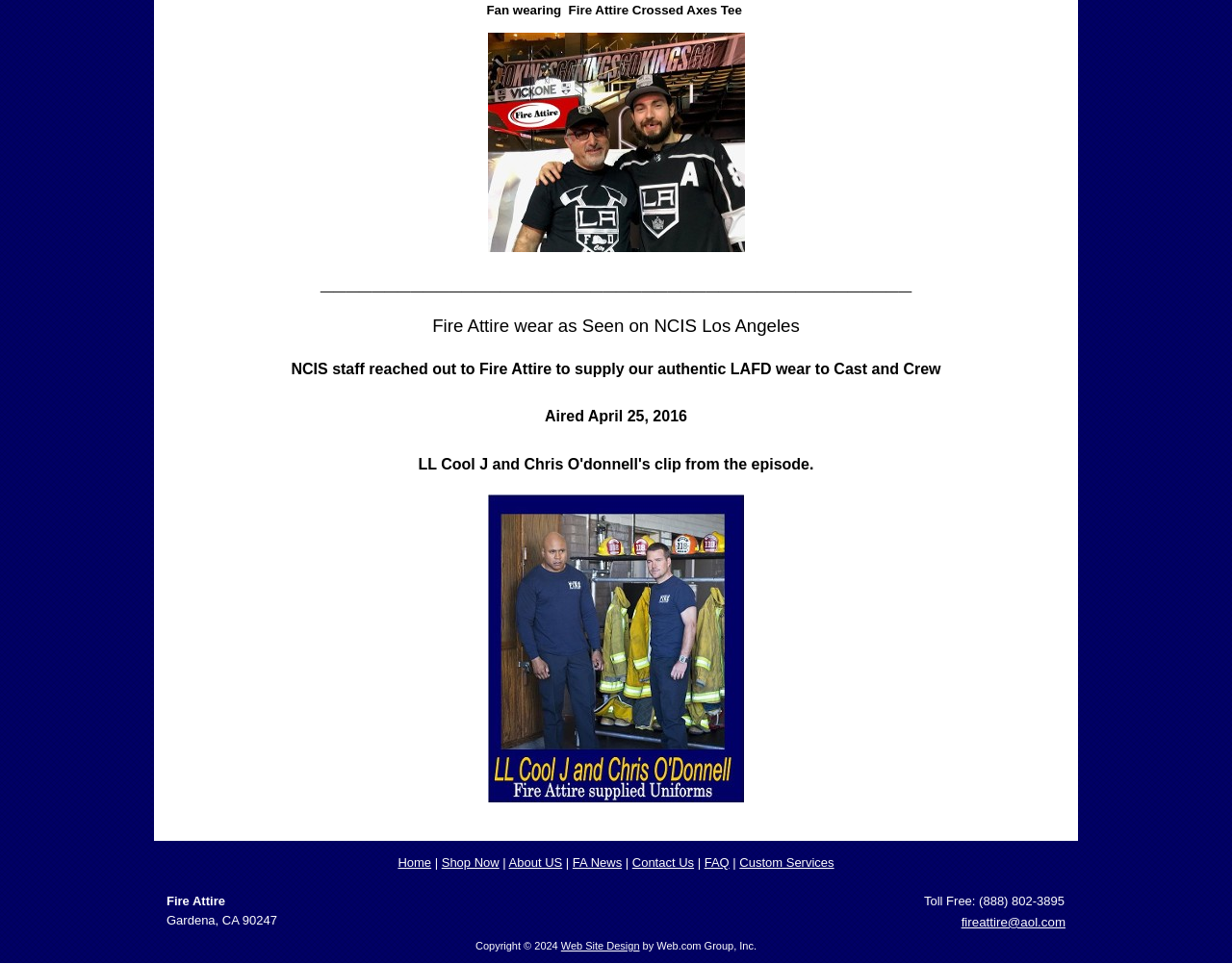Identify the bounding box coordinates of the region that needs to be clicked to carry out this instruction: "Click FAQ". Provide these coordinates as four float numbers ranging from 0 to 1, i.e., [left, top, right, bottom].

[0.572, 0.887, 0.592, 0.902]